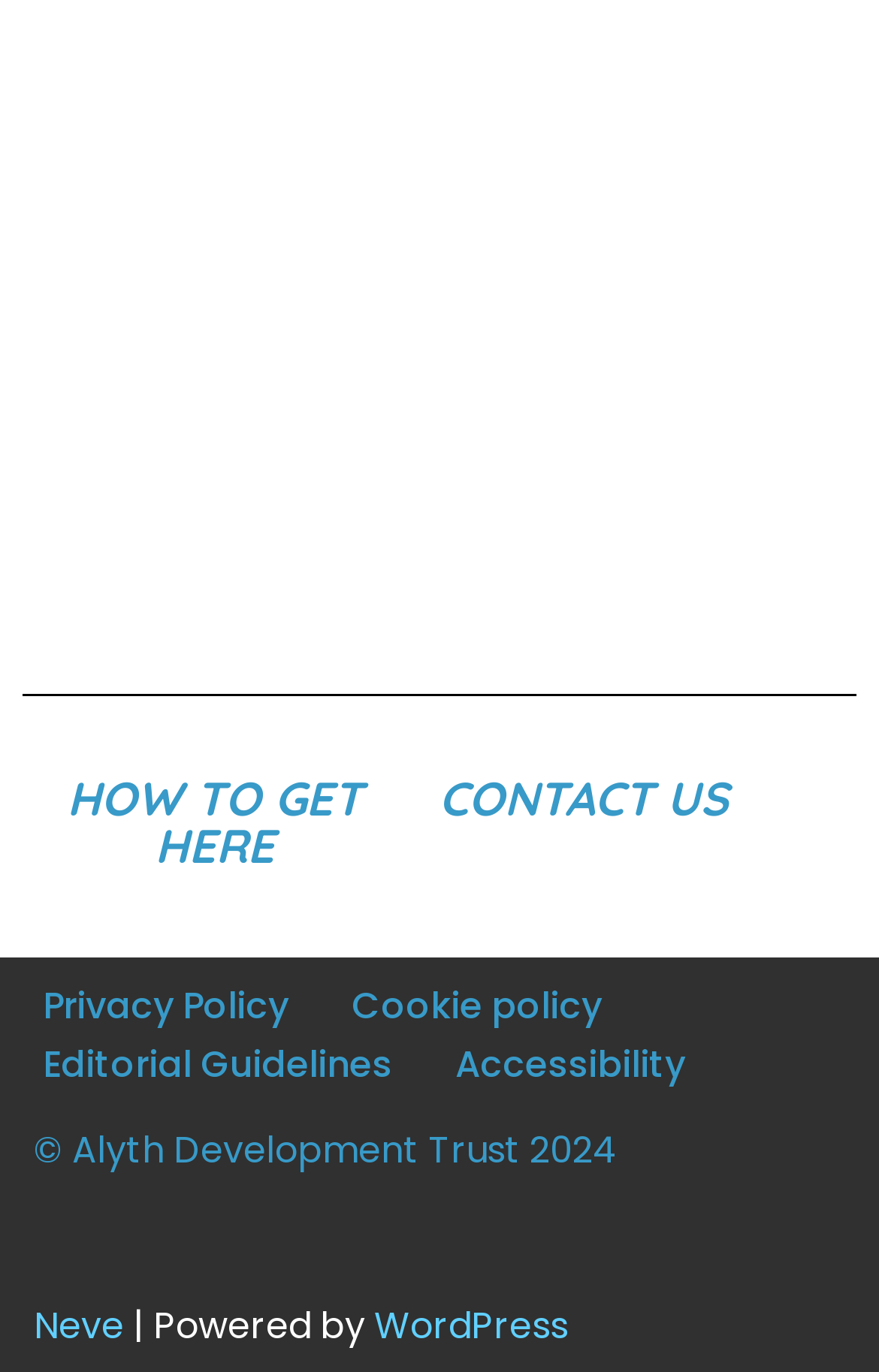Identify the bounding box coordinates of the element to click to follow this instruction: 'Visit WordPress'. Ensure the coordinates are four float values between 0 and 1, provided as [left, top, right, bottom].

[0.426, 0.947, 0.646, 0.984]